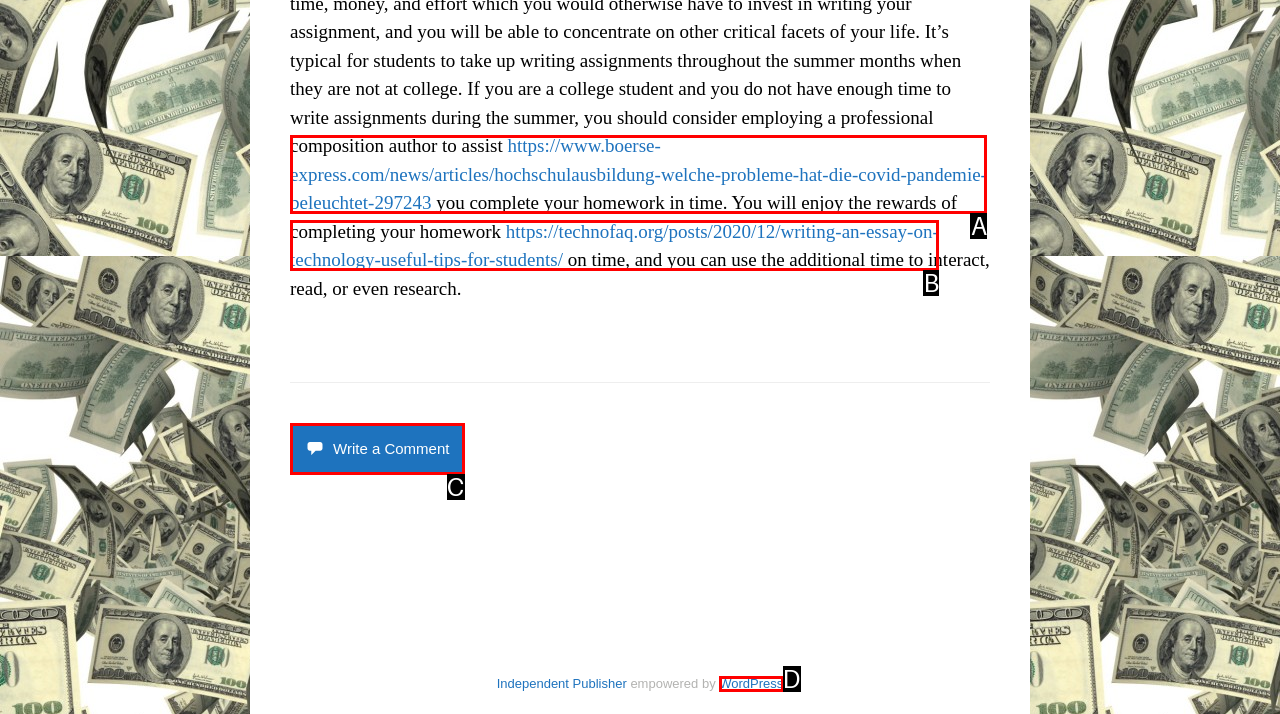From the given choices, indicate the option that best matches: Write a Comment
State the letter of the chosen option directly.

C